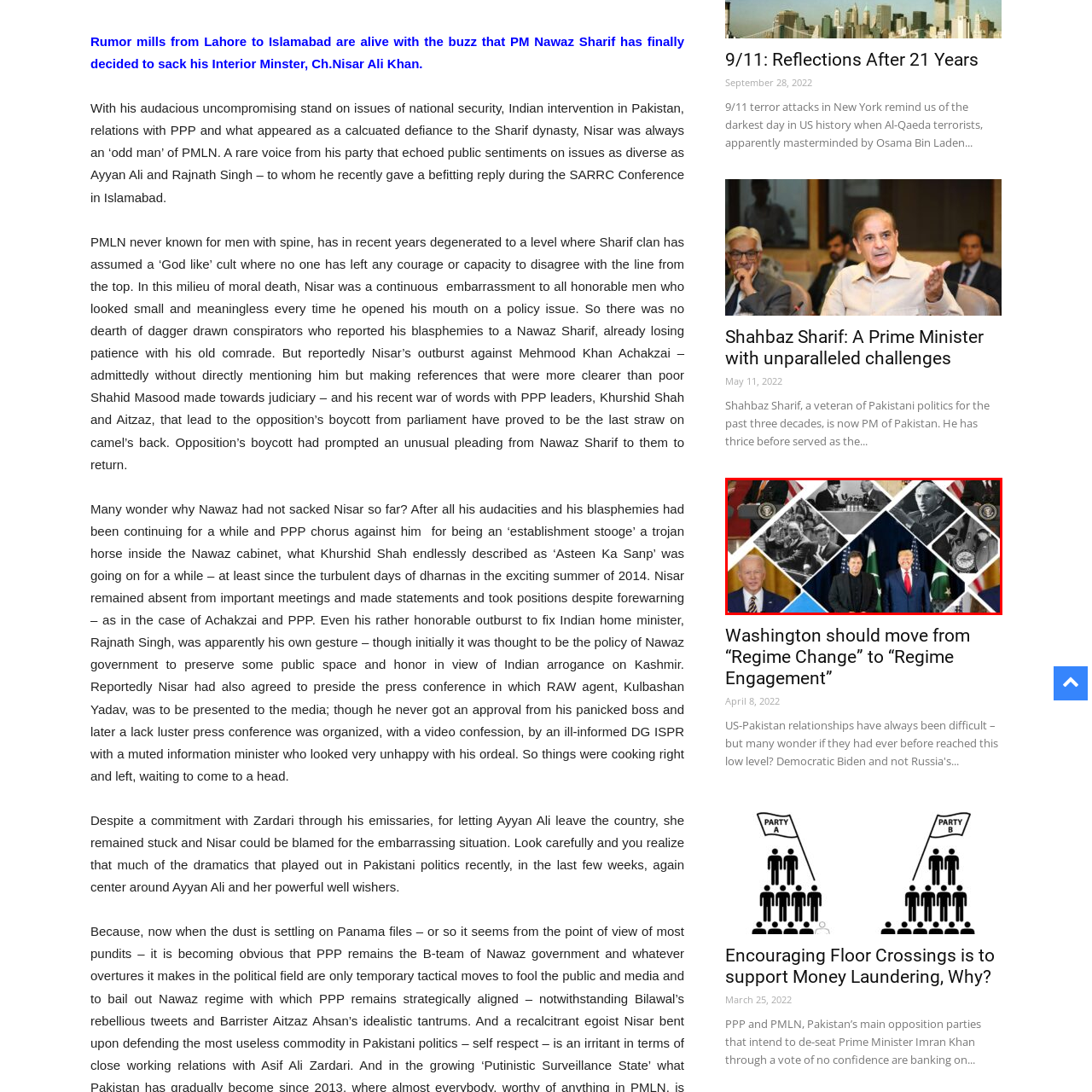Examine the image highlighted by the red boundary, What is the purpose of the artistic arrangement? Provide your answer in a single word or phrase.

To reflect on complexities of relationships